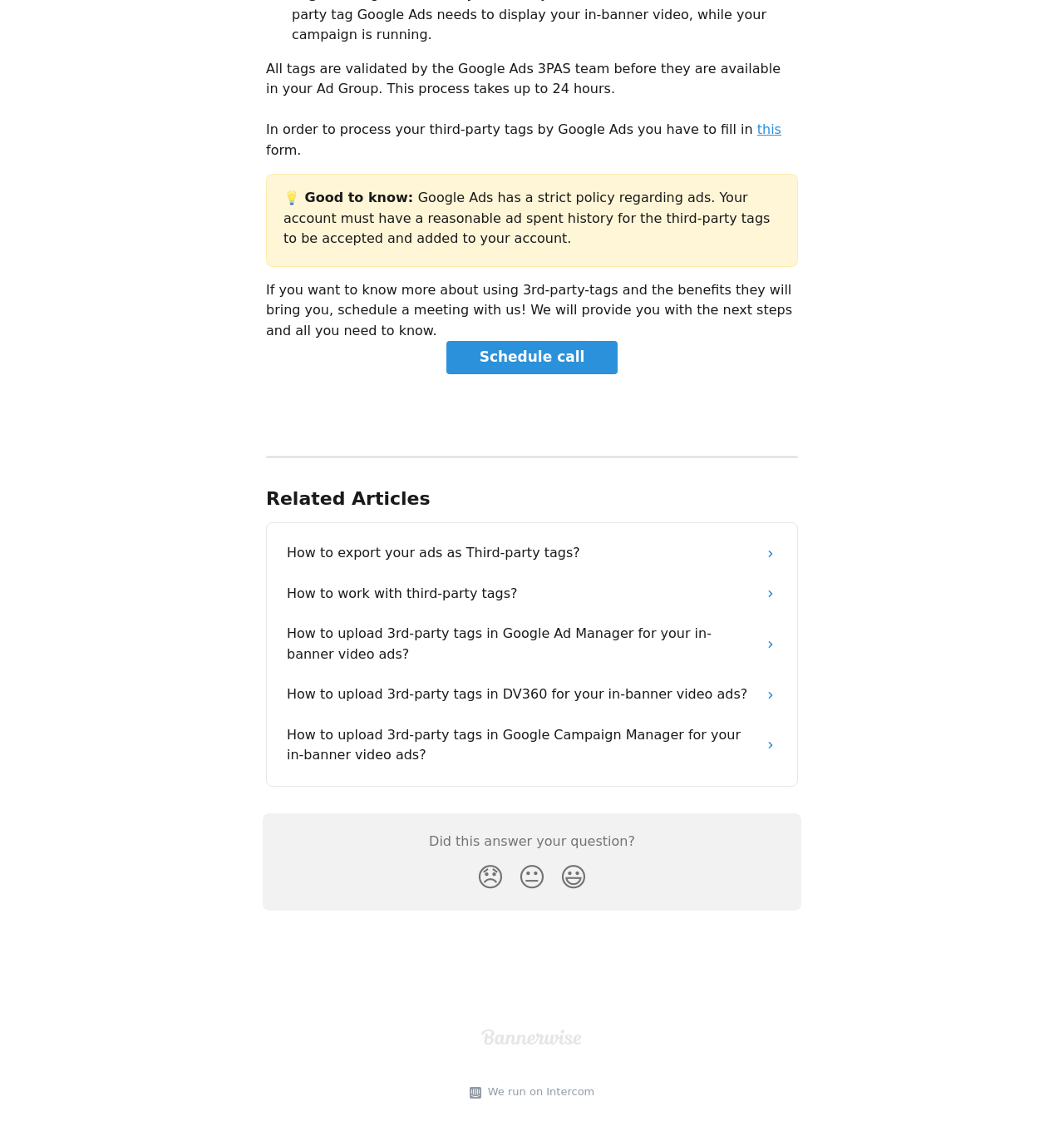Indicate the bounding box coordinates of the element that must be clicked to execute the instruction: "Click on 'Schedule call'". The coordinates should be given as four float numbers between 0 and 1, i.e., [left, top, right, bottom].

[0.419, 0.299, 0.581, 0.328]